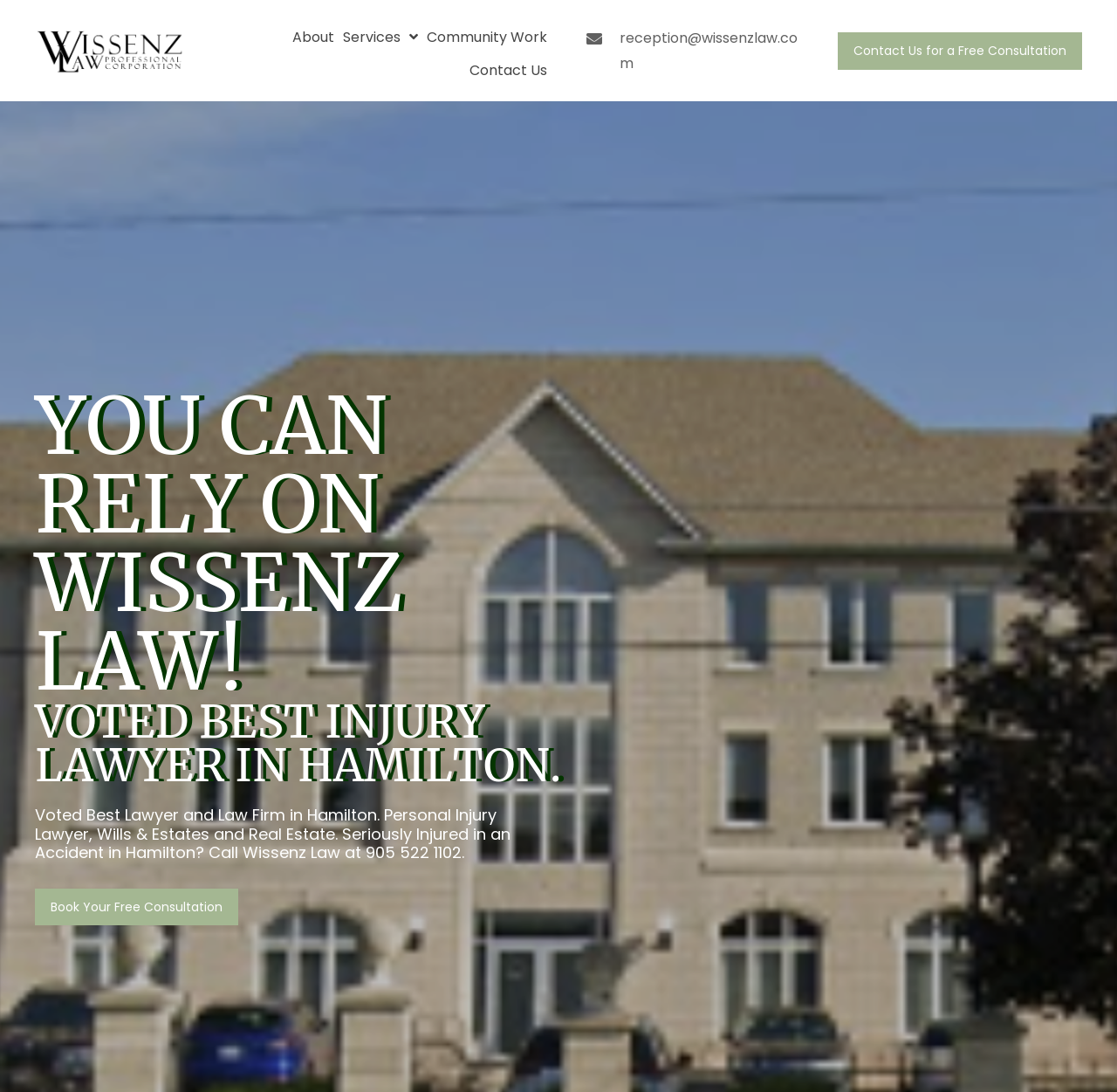Please determine the bounding box coordinates of the element's region to click for the following instruction: "Share on Facebook".

None